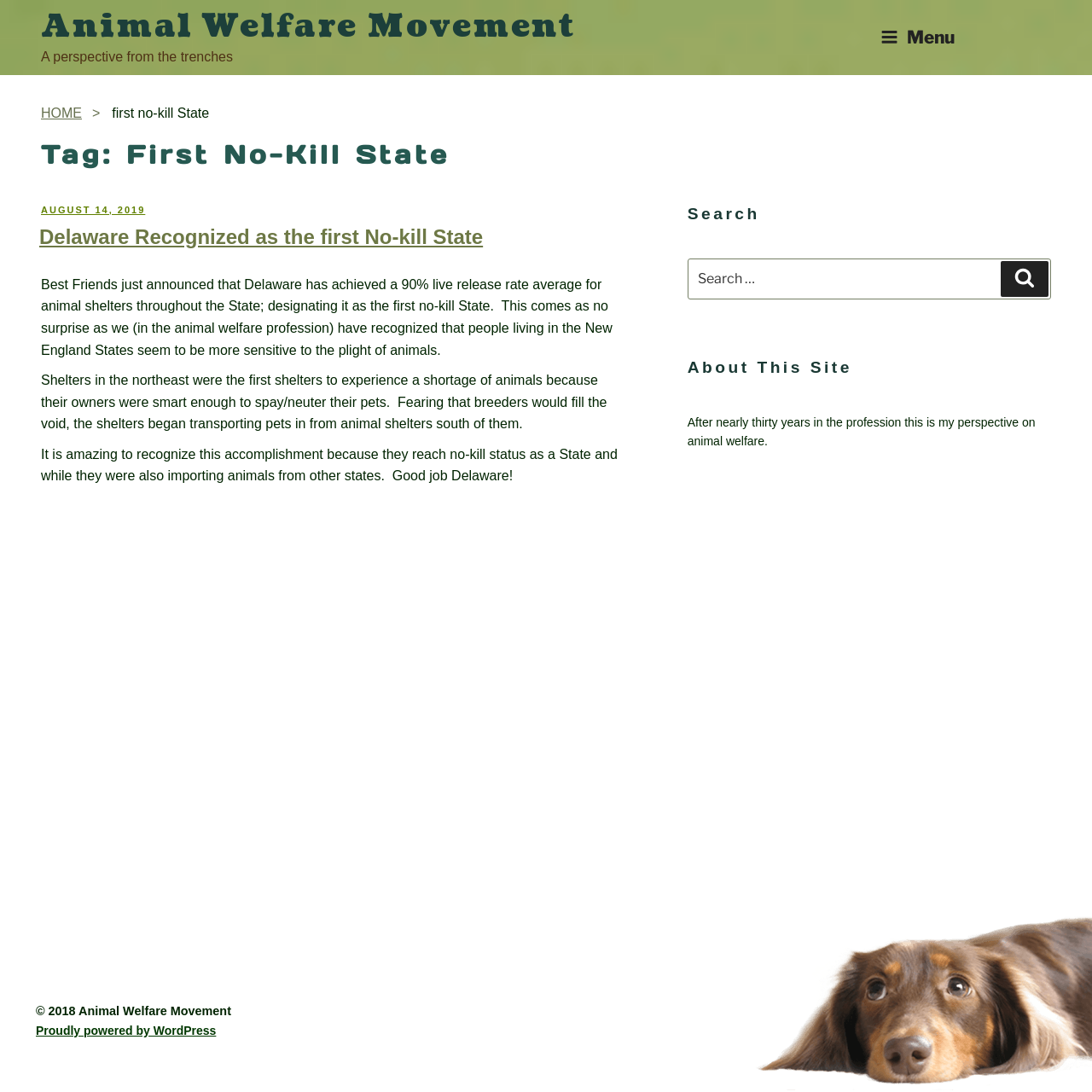Please specify the bounding box coordinates of the element that should be clicked to execute the given instruction: 'Go to the 'HOME' page'. Ensure the coordinates are four float numbers between 0 and 1, expressed as [left, top, right, bottom].

[0.038, 0.097, 0.103, 0.11]